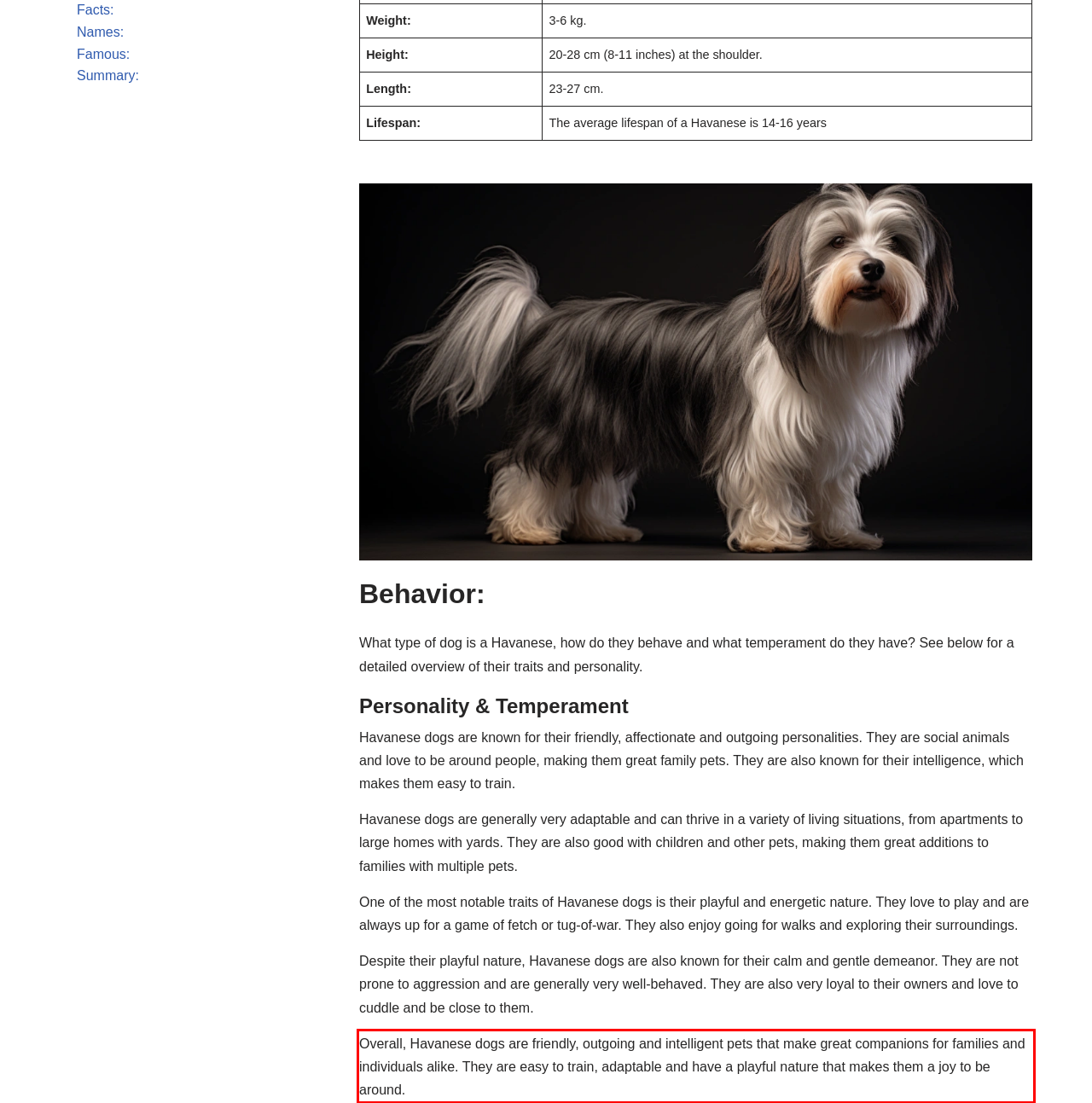Observe the screenshot of the webpage that includes a red rectangle bounding box. Conduct OCR on the content inside this red bounding box and generate the text.

Overall, Havanese dogs are friendly, outgoing and intelligent pets that make great companions for families and individuals alike. They are easy to train, adaptable and have a playful nature that makes them a joy to be around.